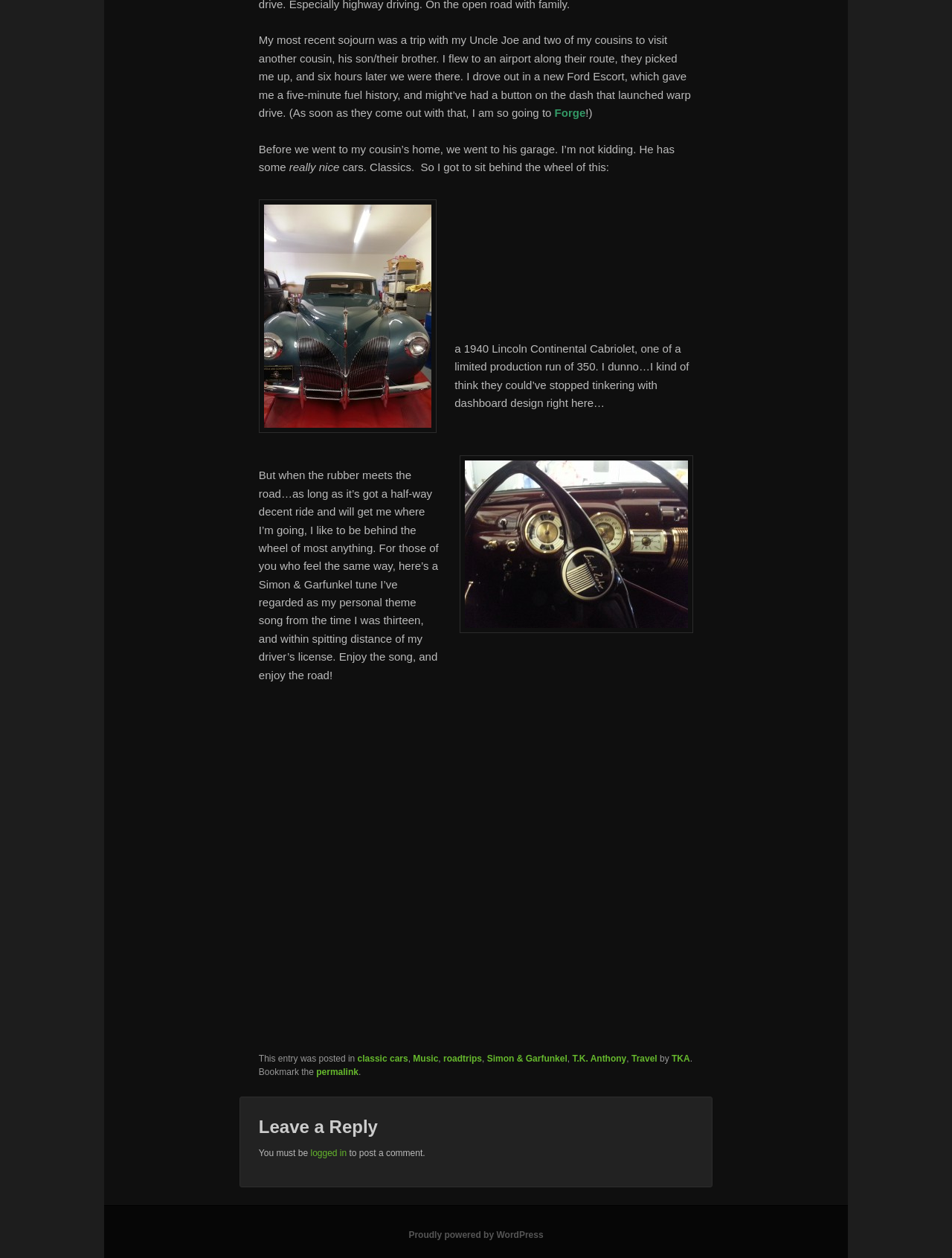Locate the UI element described as follows: "Simon & Garfunkel". Return the bounding box coordinates as four float numbers between 0 and 1 in the order [left, top, right, bottom].

[0.511, 0.837, 0.596, 0.846]